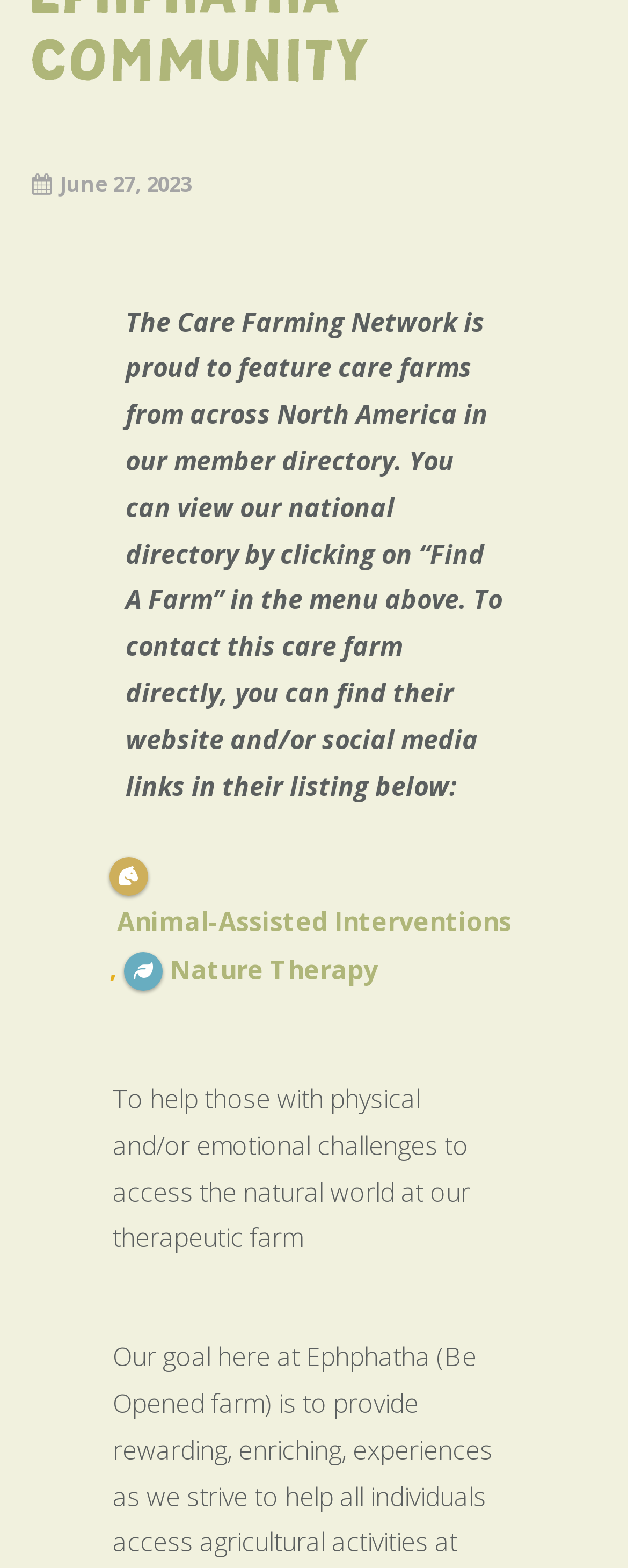Extract the bounding box coordinates of the UI element described: "Find a Care Farm". Provide the coordinates in the format [left, top, right, bottom] with values ranging from 0 to 1.

[0.038, 0.04, 0.564, 0.075]